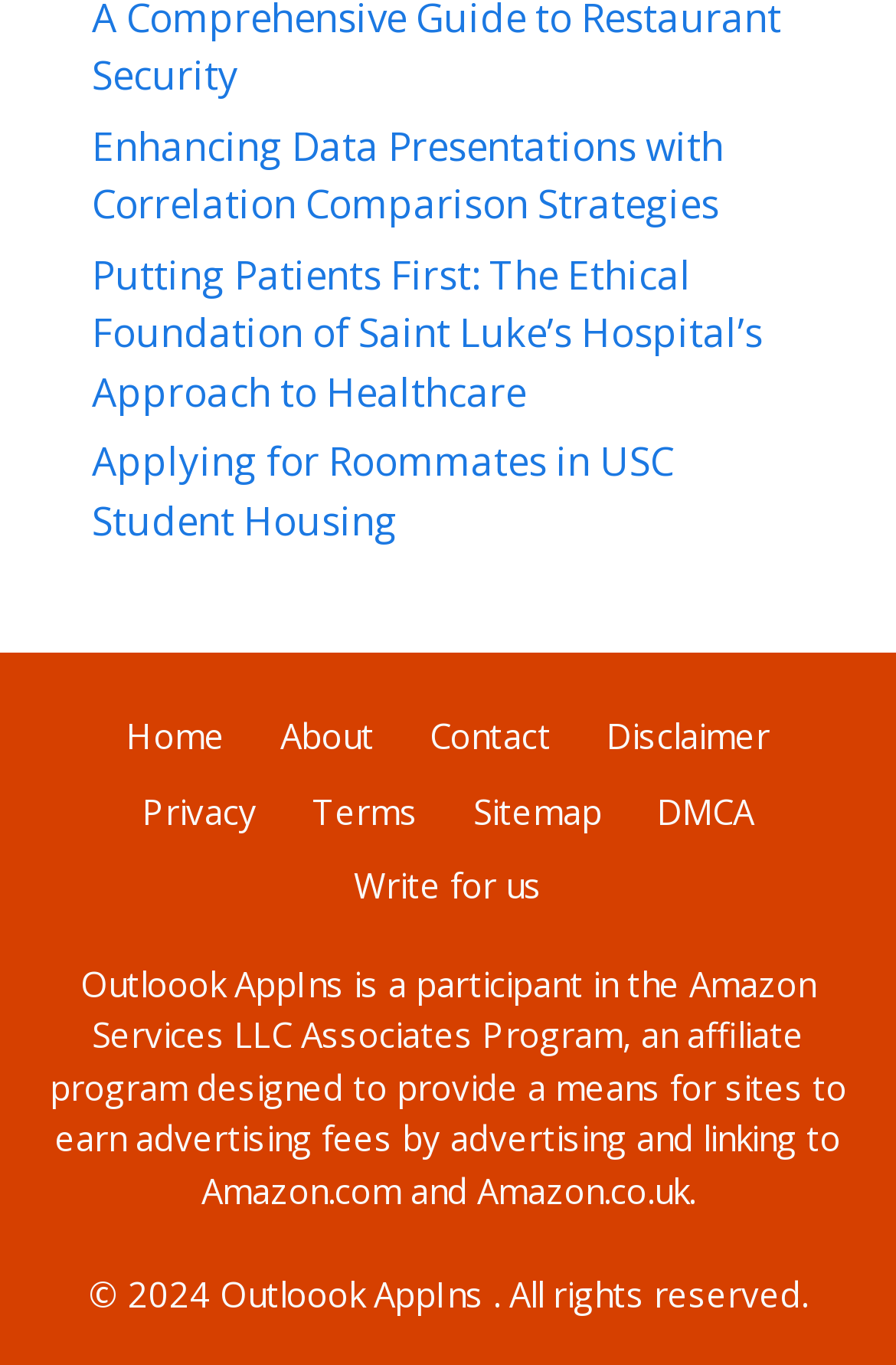Identify the coordinates of the bounding box for the element that must be clicked to accomplish the instruction: "Read the disclaimer".

[0.677, 0.522, 0.859, 0.556]